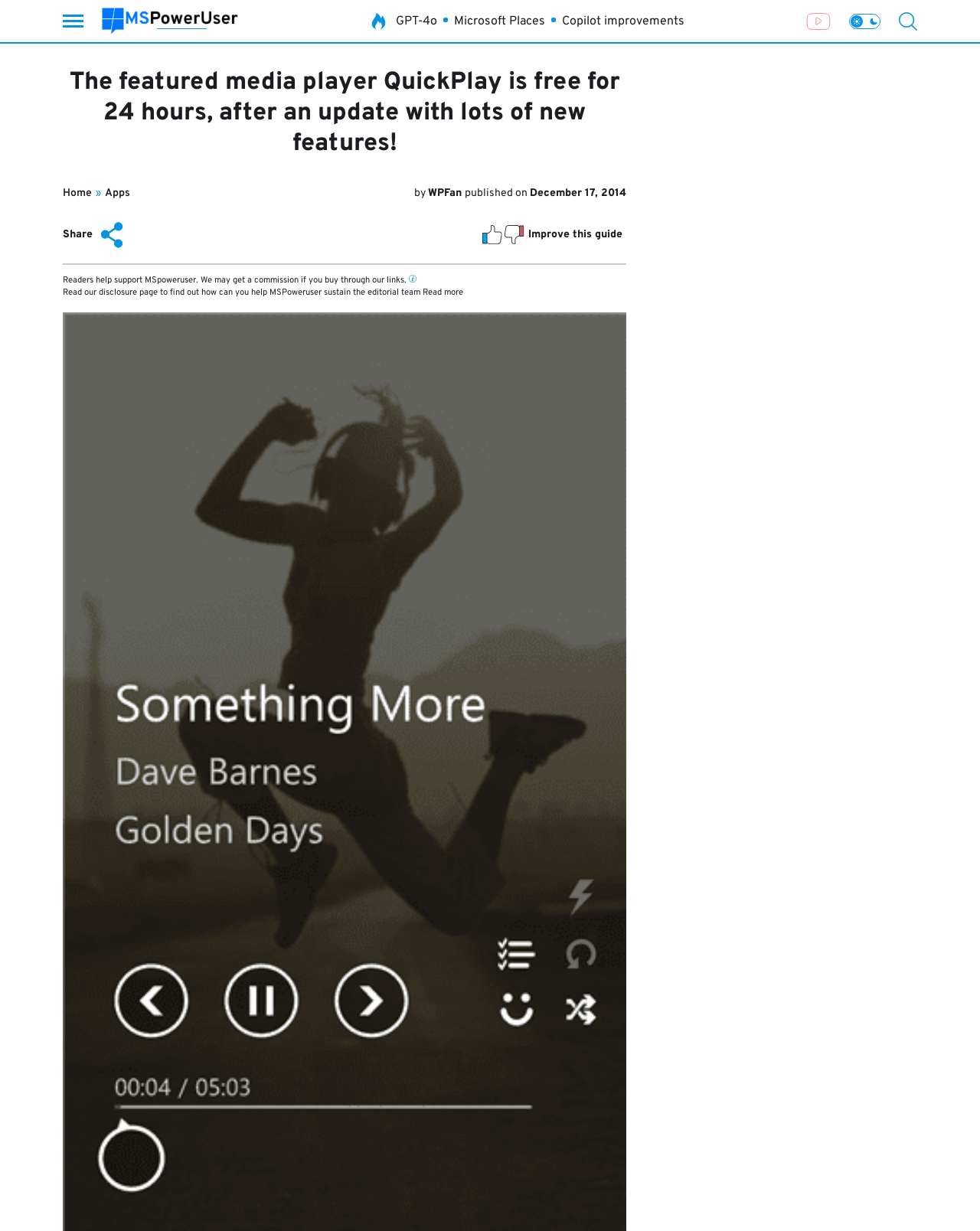Find the coordinates for the bounding box of the element with this description: "Home".

[0.064, 0.152, 0.094, 0.162]